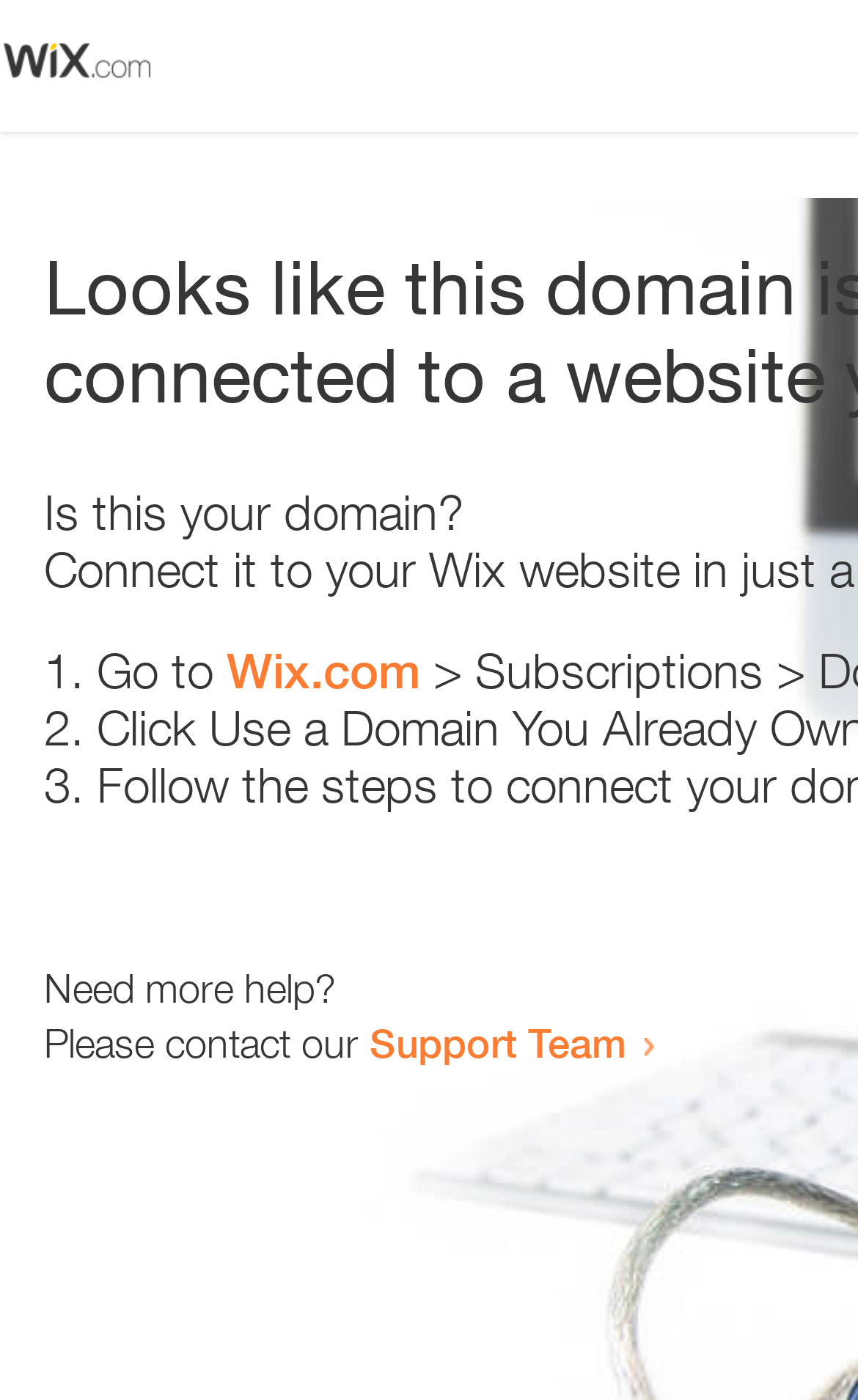How many list markers are present?
Using the screenshot, give a one-word or short phrase answer.

3